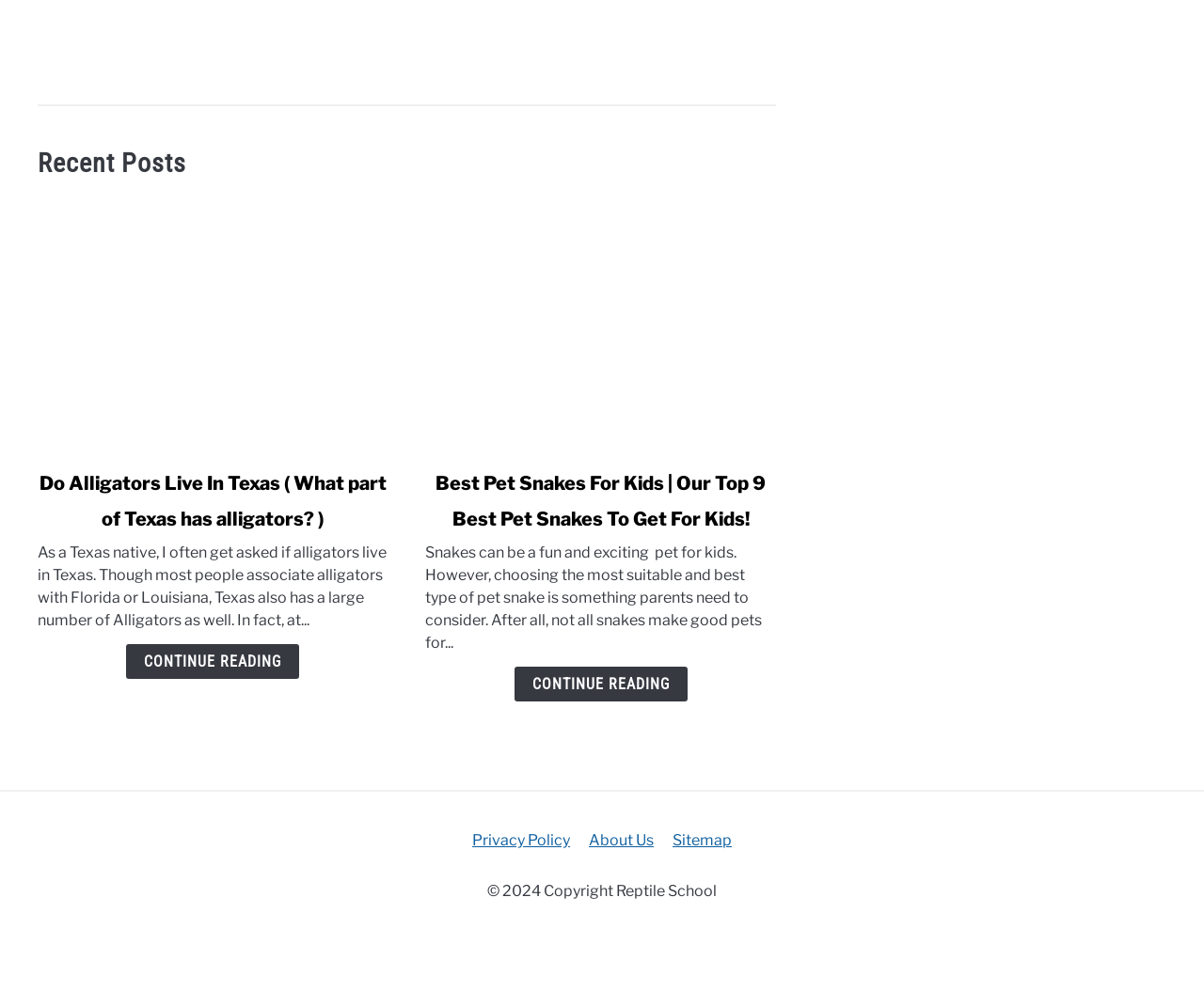Based on the element description: "Continue Reading", identify the bounding box coordinates for this UI element. The coordinates must be four float numbers between 0 and 1, listed as [left, top, right, bottom].

[0.105, 0.649, 0.249, 0.684]